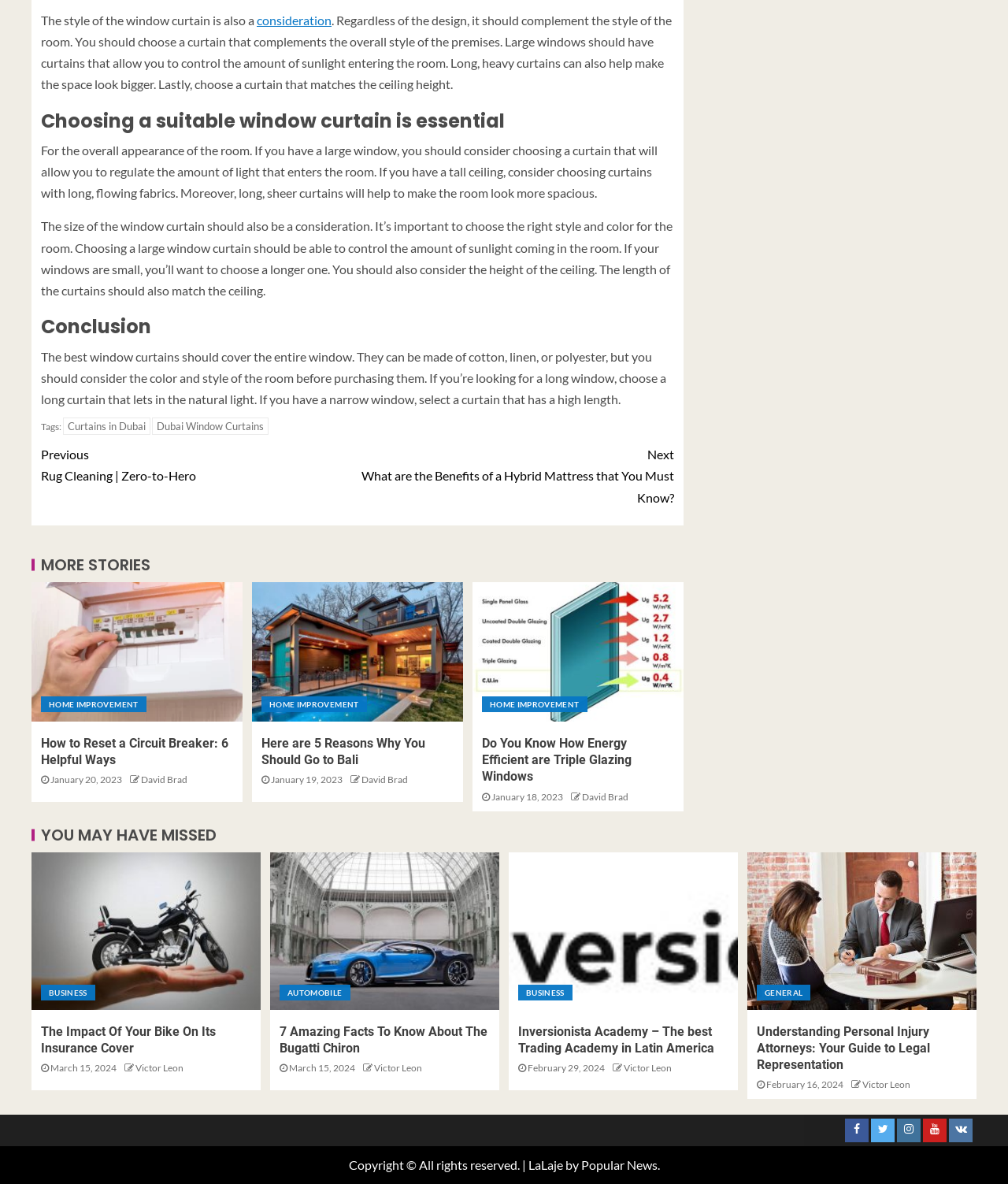Determine the bounding box coordinates of the region I should click to achieve the following instruction: "Learn more about 'Curtains in Dubai'". Ensure the bounding box coordinates are four float numbers between 0 and 1, i.e., [left, top, right, bottom].

[0.062, 0.353, 0.149, 0.367]